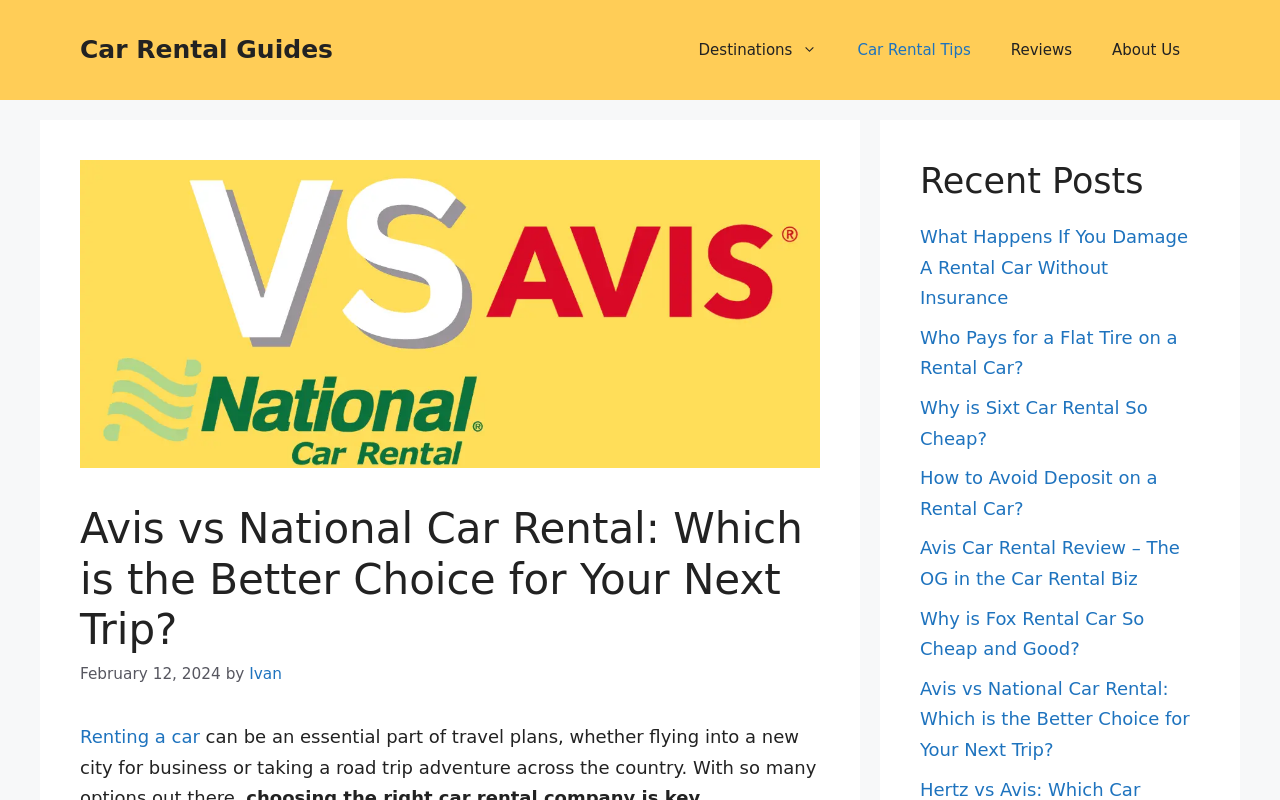Reply to the question with a single word or phrase:
What is the topic of the main article?

Avis vs National Car Rental